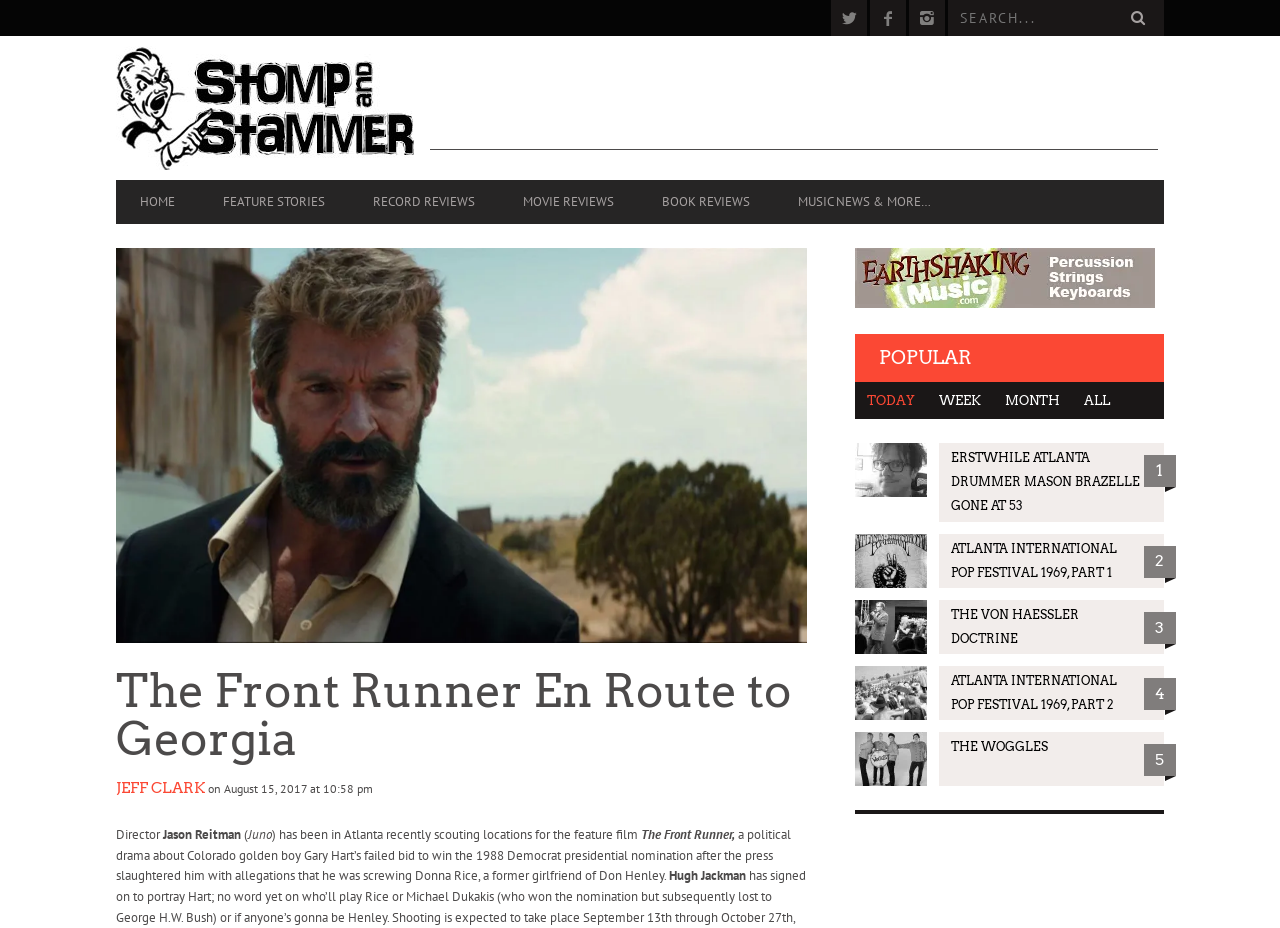Specify the bounding box coordinates of the area to click in order to execute this command: 'Learn about ScamAdviser process'. The coordinates should consist of four float numbers ranging from 0 to 1, and should be formatted as [left, top, right, bottom].

None